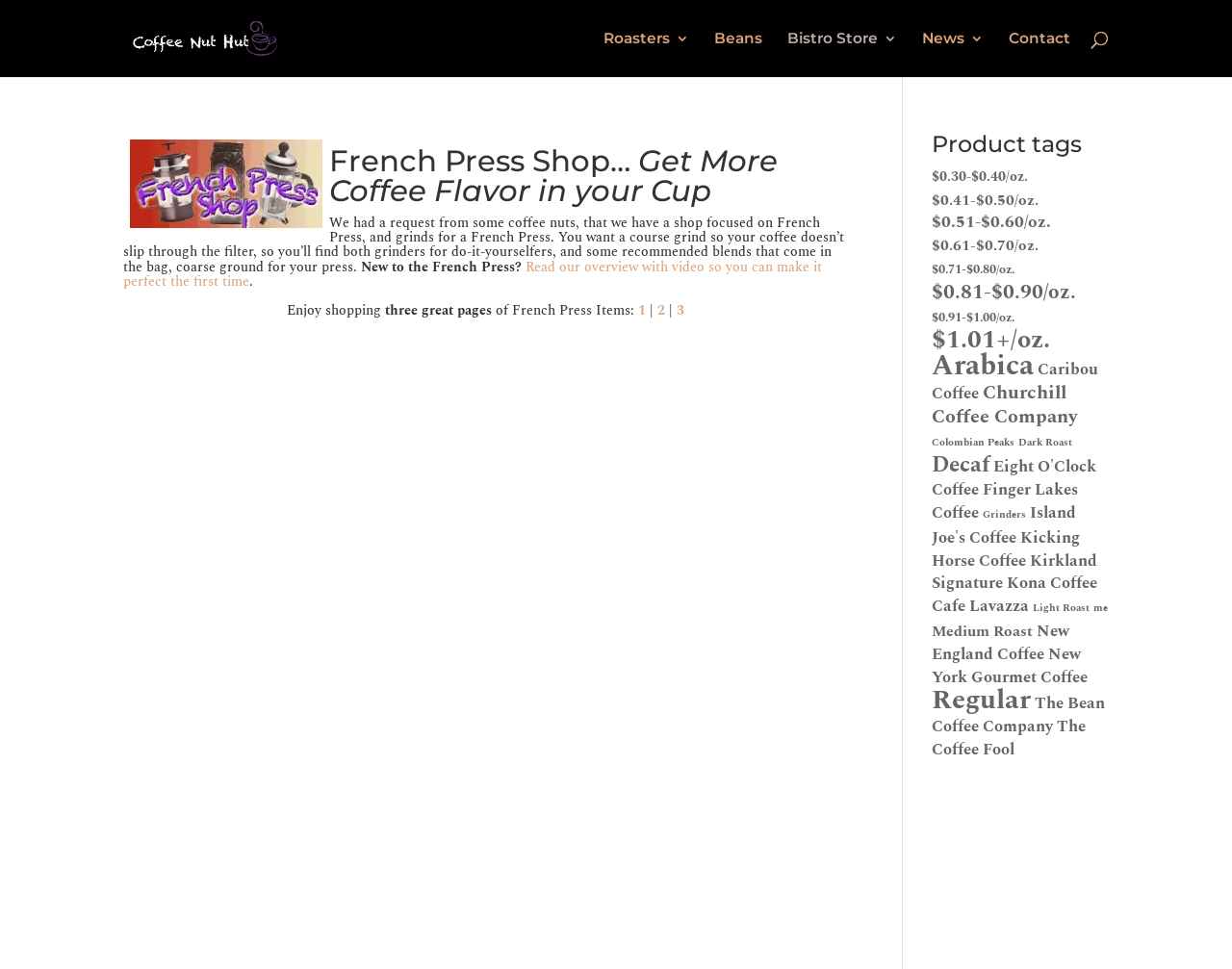Give a concise answer using one word or a phrase to the following question:
What type of coffee maker is the shop focused on?

French Press